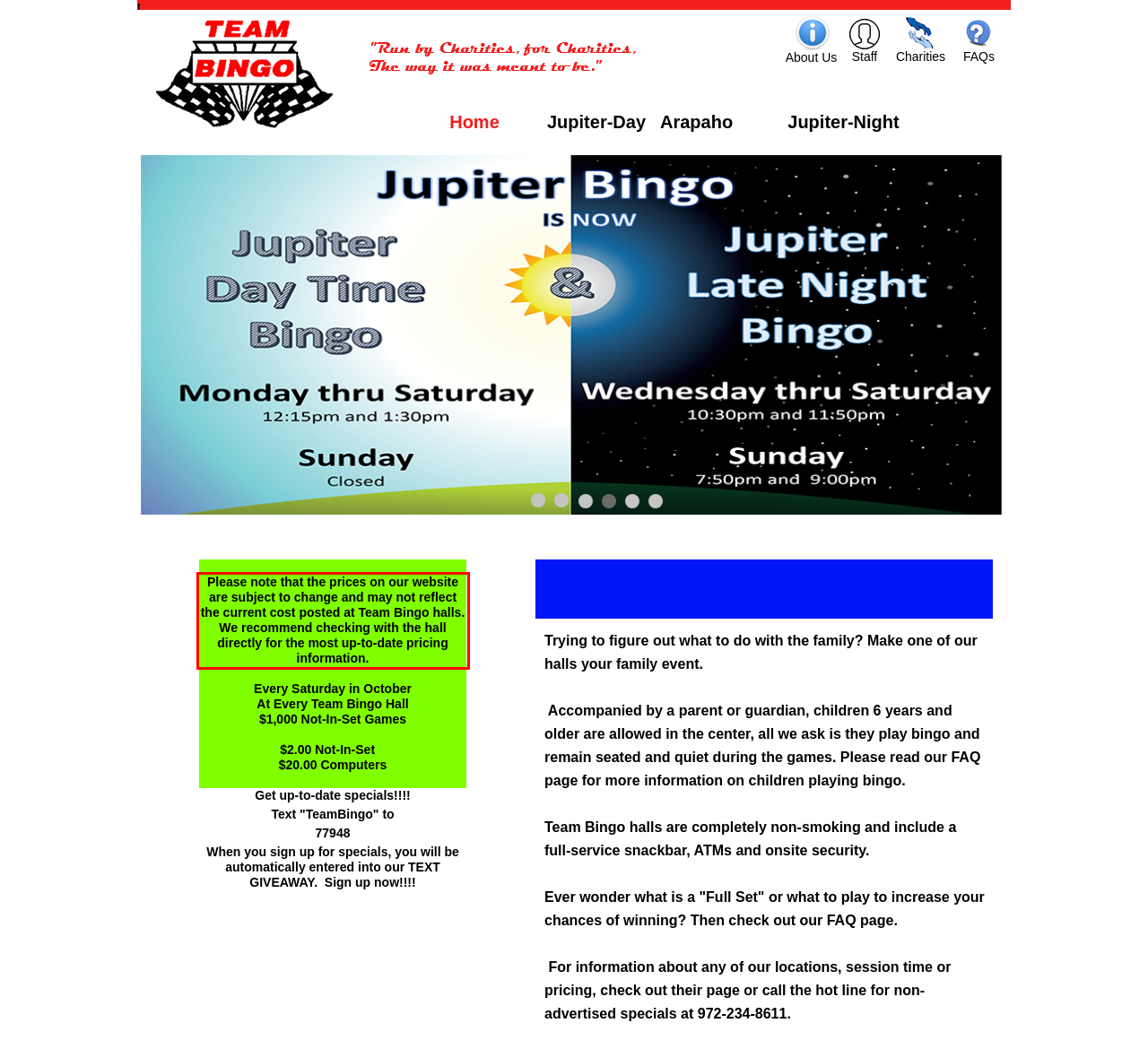Please examine the webpage screenshot and extract the text within the red bounding box using OCR.

Please note that the prices on our website are subject to change and may not reflect the current cost posted at Team Bingo halls. We recommend checking with the hall directly for the most up-to-date pricing information.